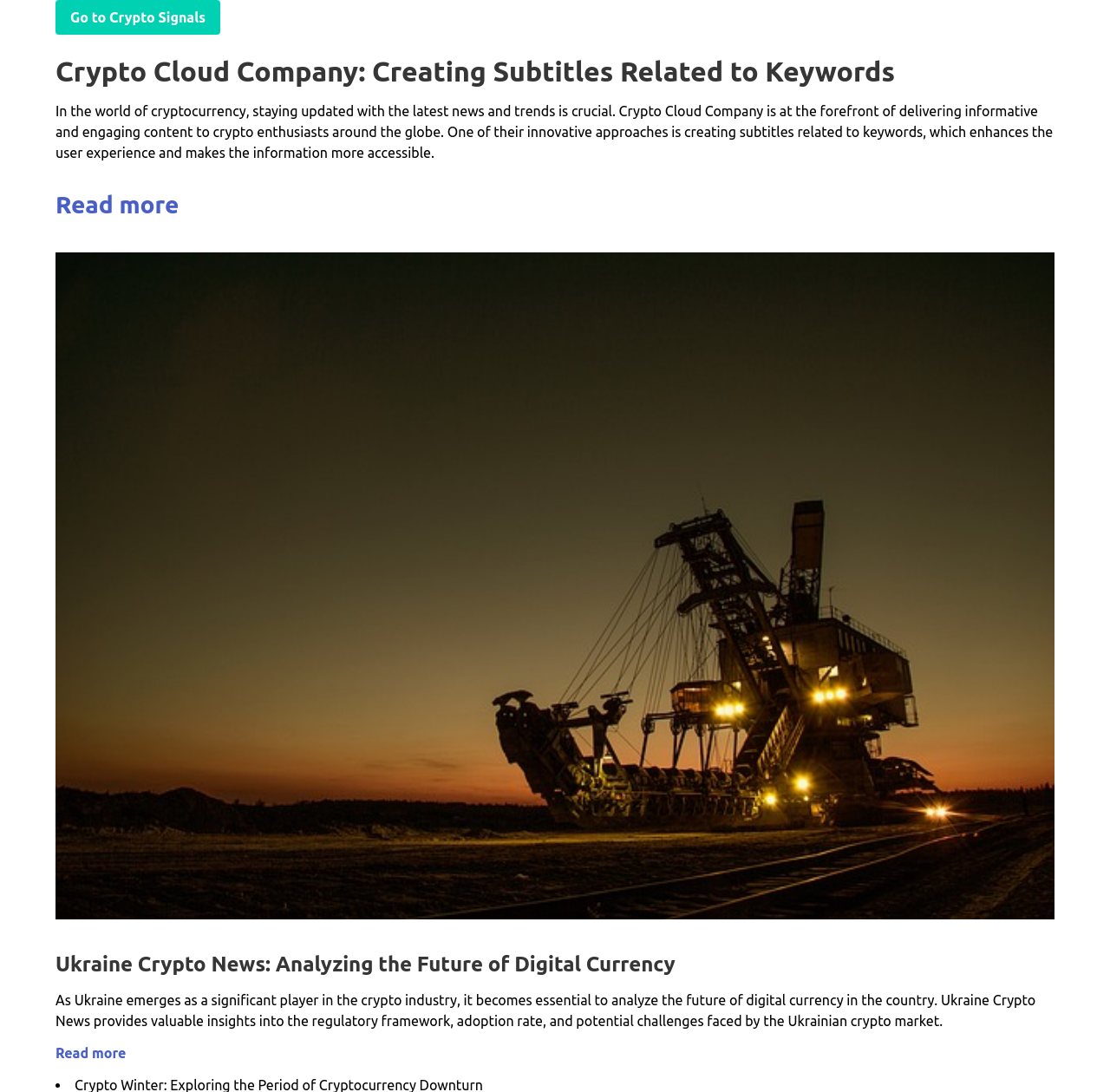Find the UI element described as: "Go to Crypto Signals" and predict its bounding box coordinates. Ensure the coordinates are four float numbers between 0 and 1, [left, top, right, bottom].

[0.05, 0.0, 0.198, 0.032]